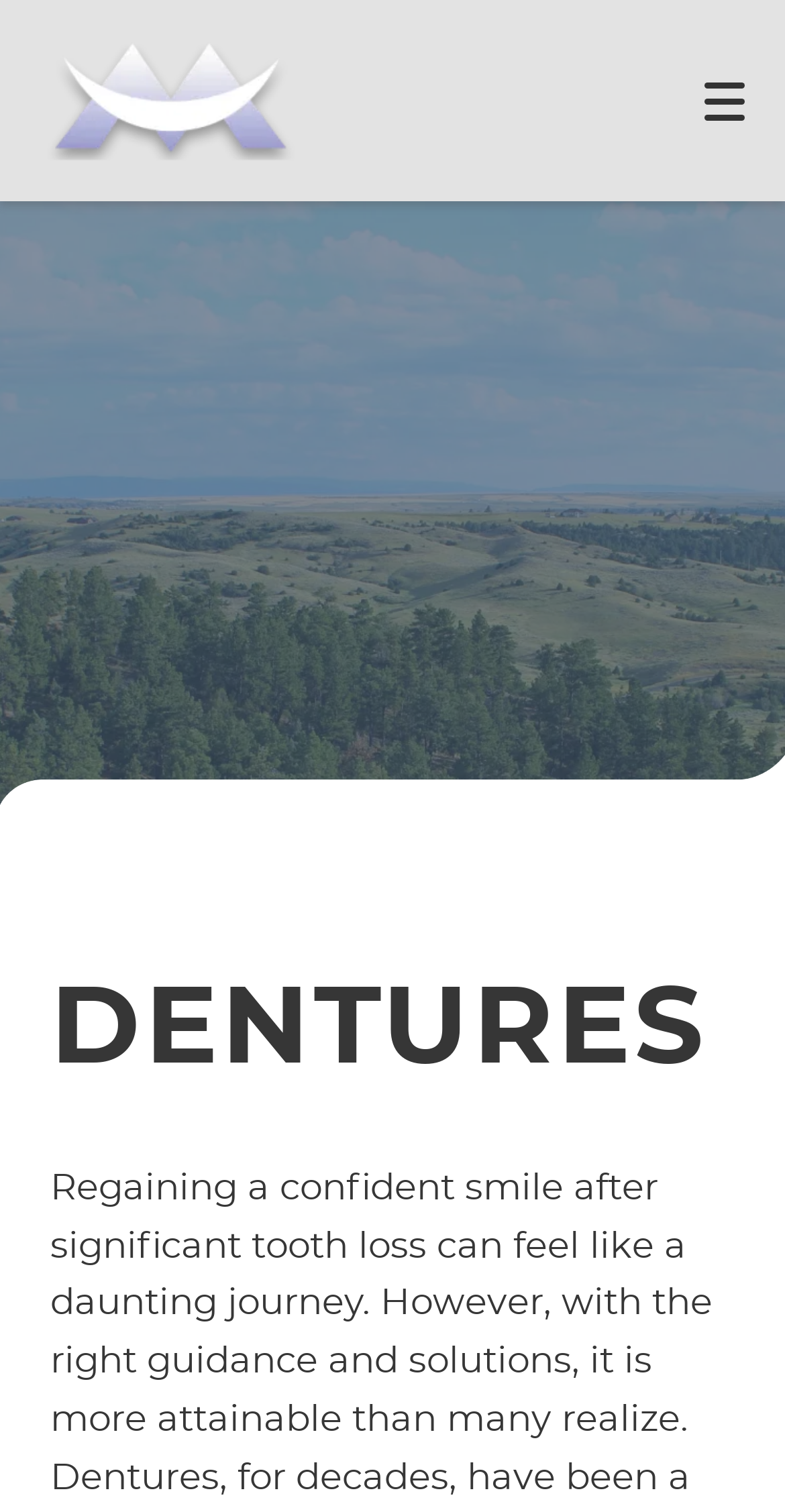What is the type of business represented on this webpage?
Utilize the information in the image to give a detailed answer to the question.

The webpage contains links to dental services, a 'DENTURES' heading, and a 'Call our office' button, which suggests that the business represented on this webpage is a dental clinic or a dentist's office.